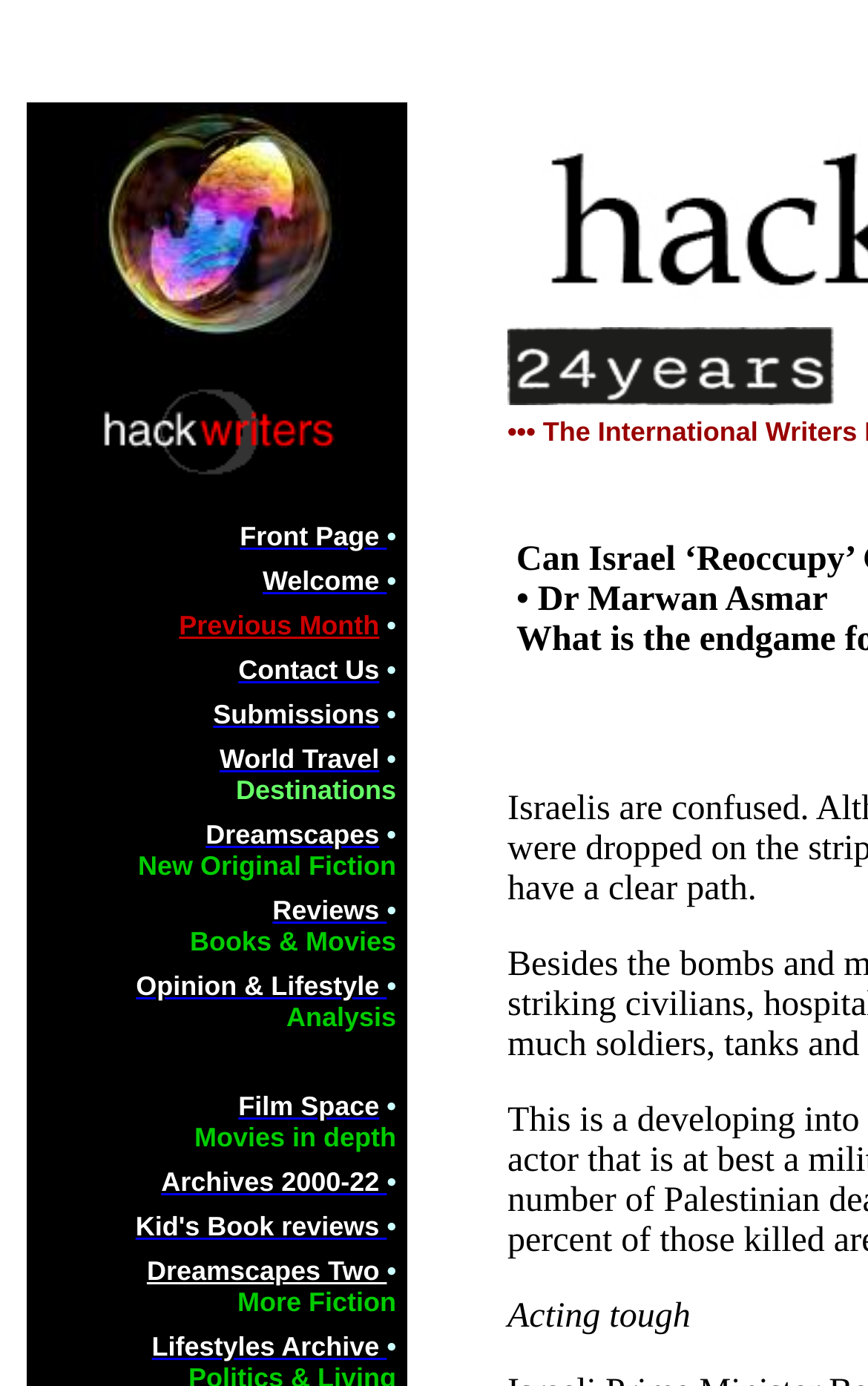What is the last menu item?
Please respond to the question with as much detail as possible.

I looked at the last LayoutTableRow element and found that it contains a link with the text 'Dreamscapes Two'.